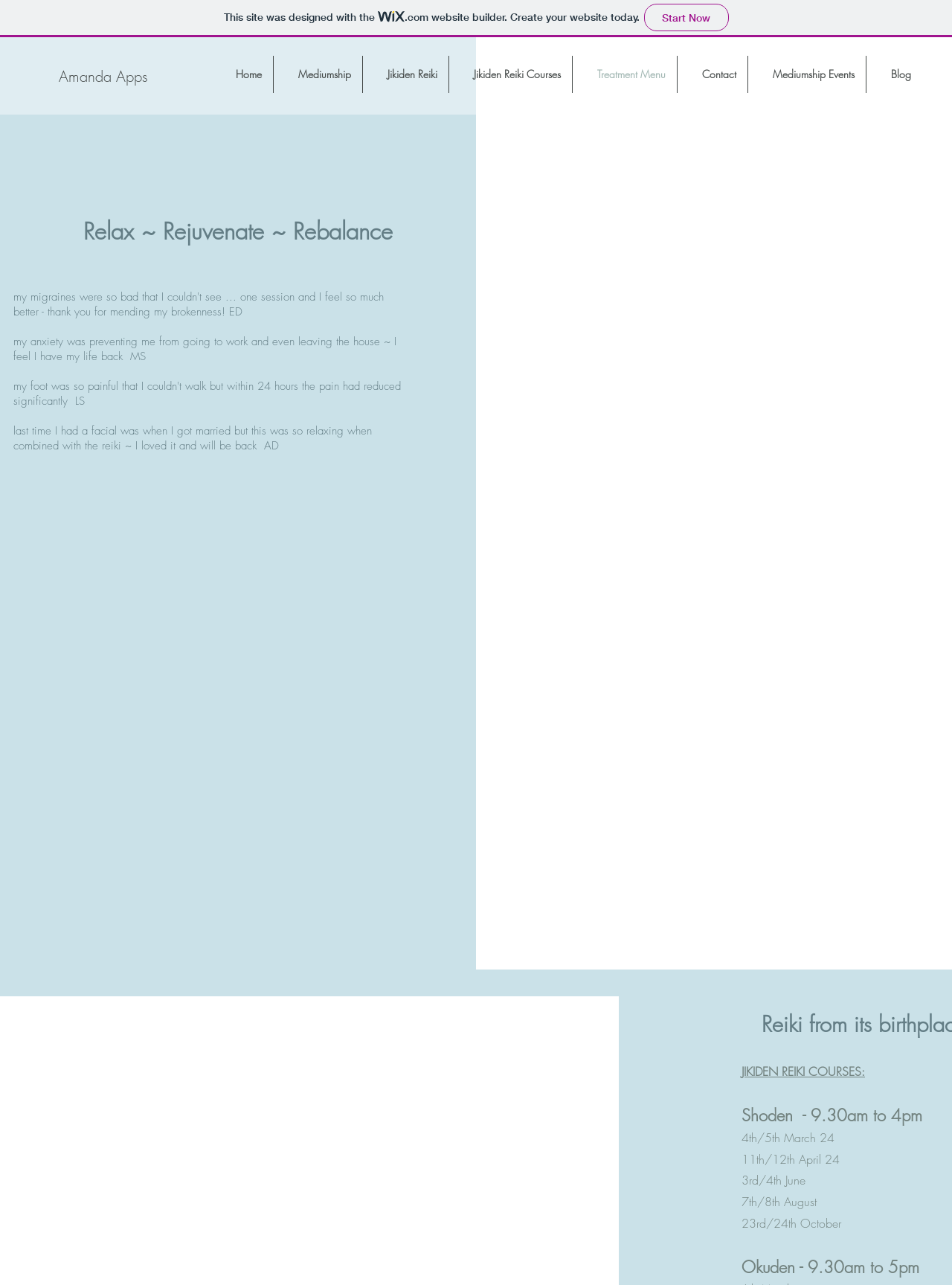Indicate the bounding box coordinates of the clickable region to achieve the following instruction: "Select the 'Jikiden Reiki' treatment."

[0.556, 0.244, 0.939, 0.261]